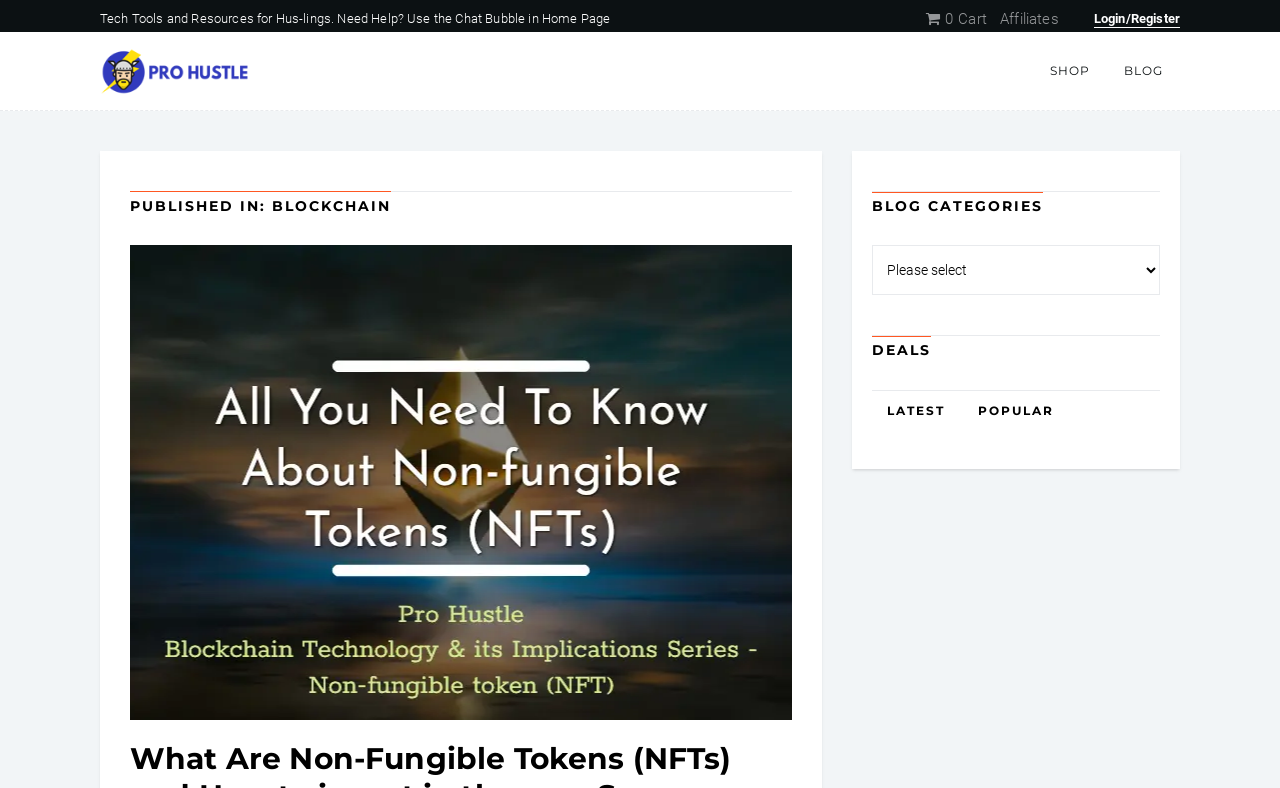Determine the coordinates of the bounding box for the clickable area needed to execute this instruction: "View the latest deals".

[0.681, 0.497, 0.75, 0.544]